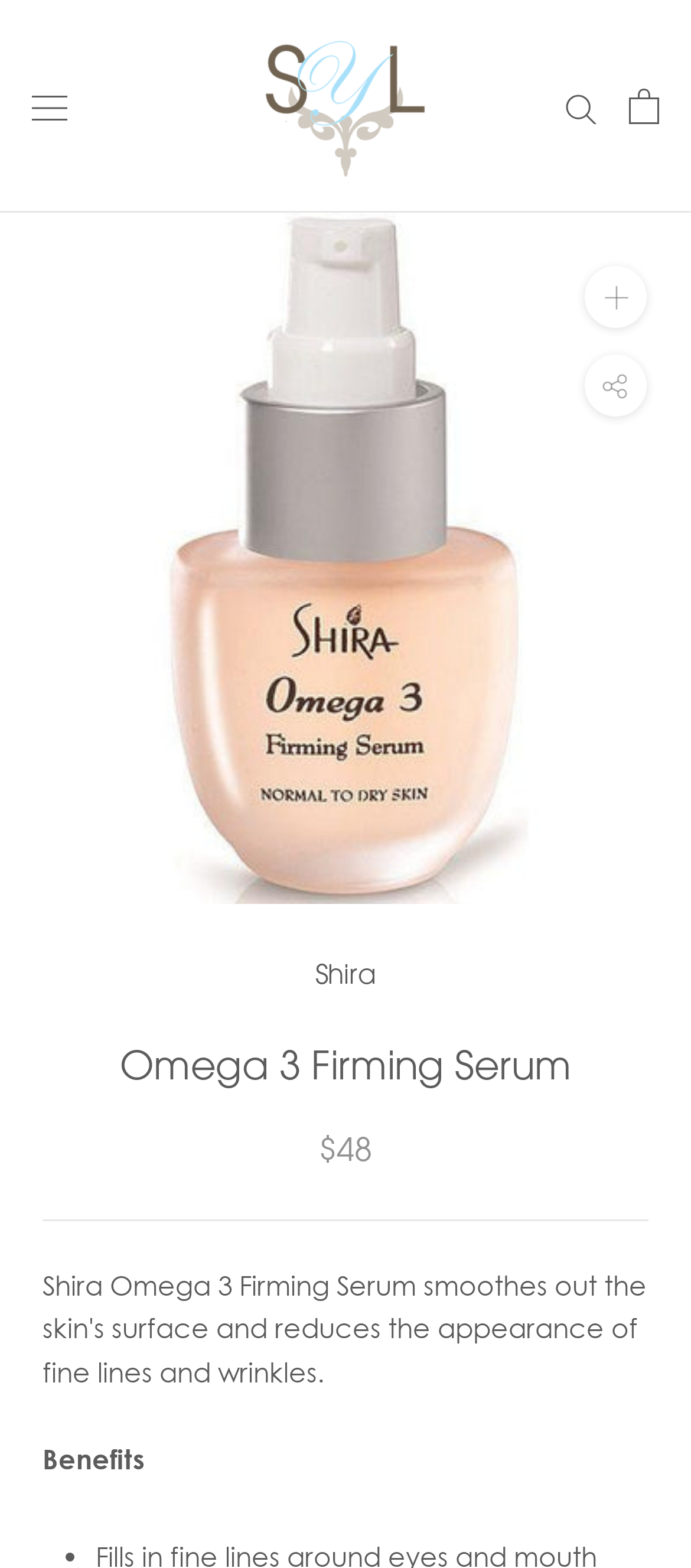Find the bounding box of the UI element described as follows: "alt="Sol y Luna Salon"".

[0.385, 0.017, 0.615, 0.119]